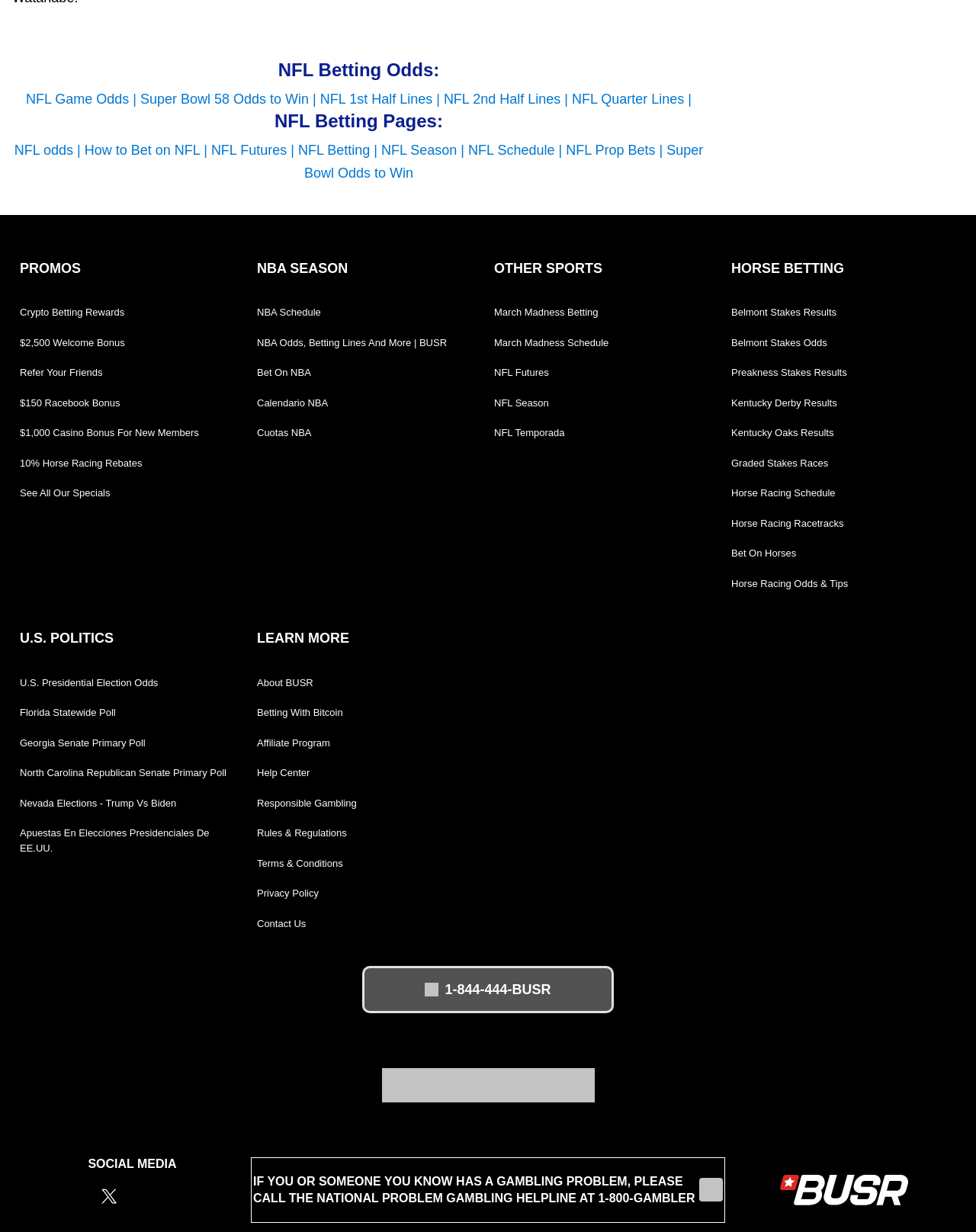Locate the bounding box coordinates of the segment that needs to be clicked to meet this instruction: "Click on NFL Game Odds link".

[0.027, 0.074, 0.144, 0.087]